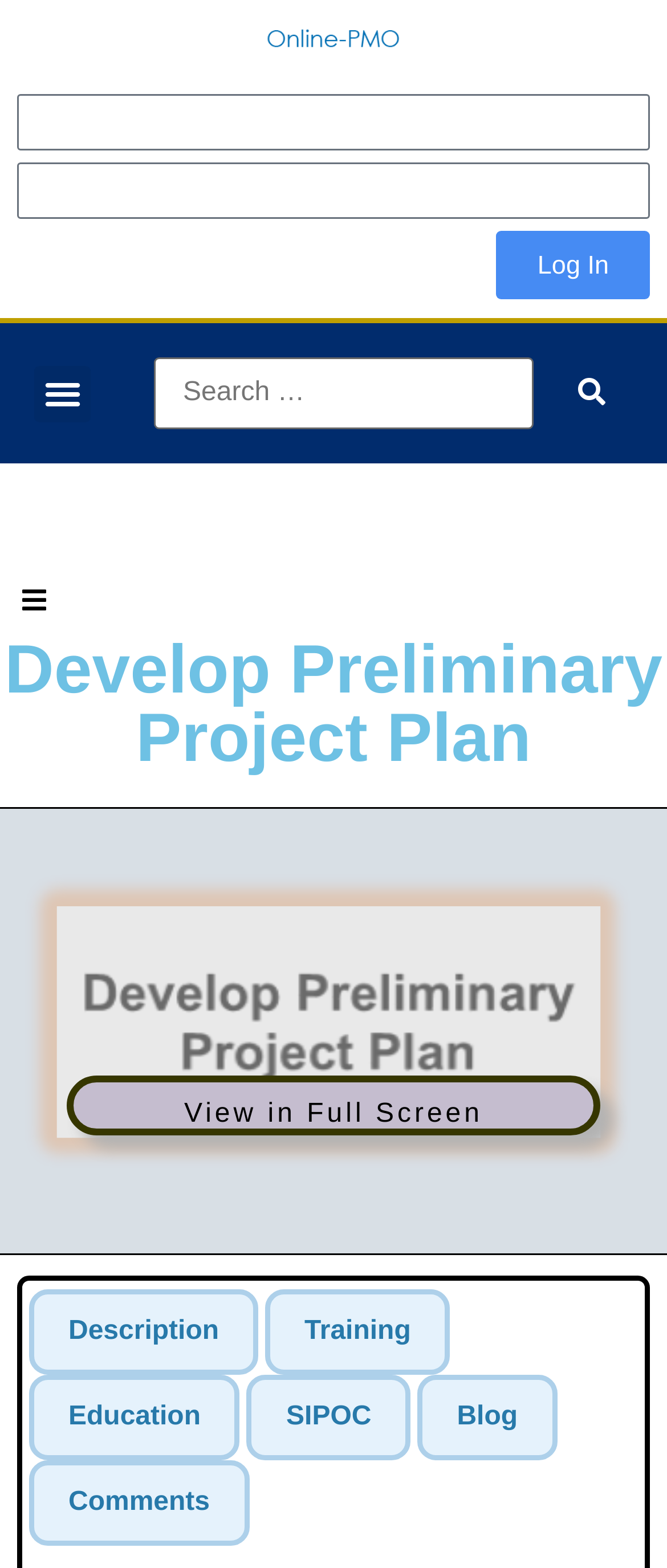Highlight the bounding box coordinates of the region I should click on to meet the following instruction: "search for something".

[0.231, 0.228, 0.949, 0.274]